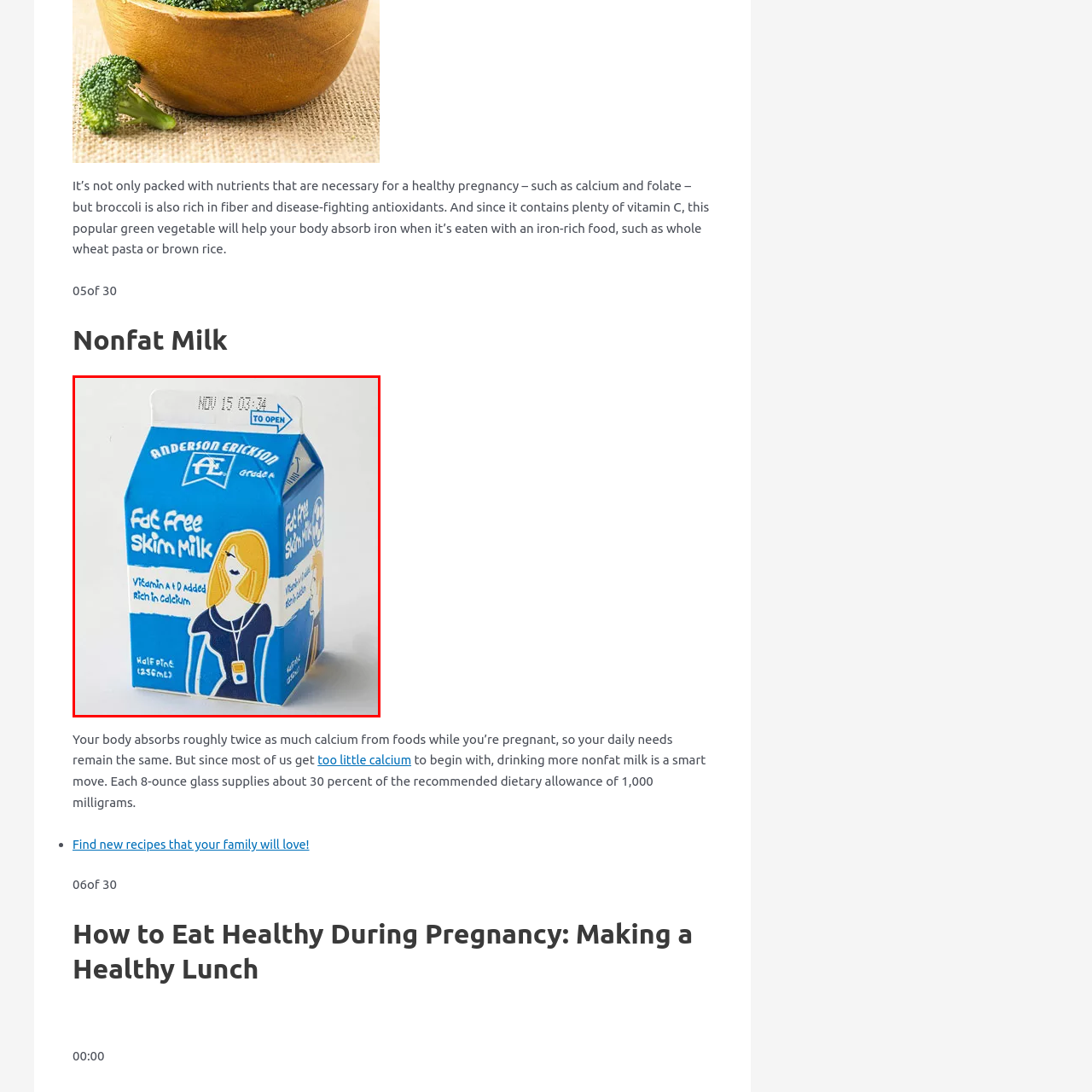Generate a detailed caption for the image contained in the red outlined area.

The image features a half-pint carton of fat-free skim milk from Anderson Erickson. The carton is predominantly blue, adorned with a playful illustration of a woman with long hair, who appears to be smiling. Key details printed on the carton include "Fat Free Skim Milk," and it notes the addition of vitamins A and D, highlighting its richness in calcium. The packaging bears the date "NOV 15 03:34" and has a label indicating "TO OPEN." This nutritious option is particularly beneficial for pregnant women, as it supports calcium intake, which aids in developing the baby's bones.